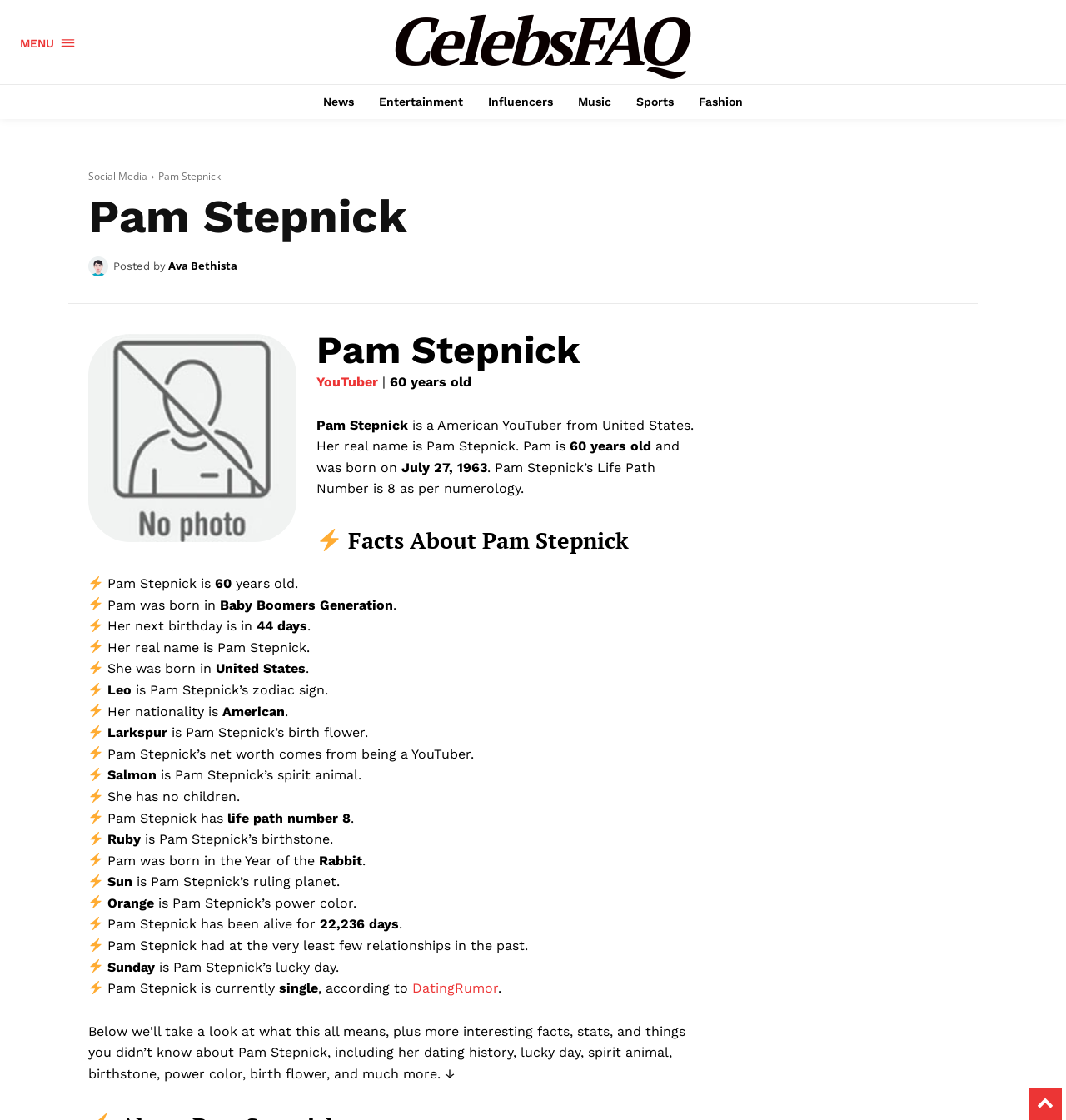Please specify the bounding box coordinates of the clickable region to carry out the following instruction: "Check Pam Stepnick's zodiac sign". The coordinates should be four float numbers between 0 and 1, in the format [left, top, right, bottom].

[0.101, 0.609, 0.308, 0.623]